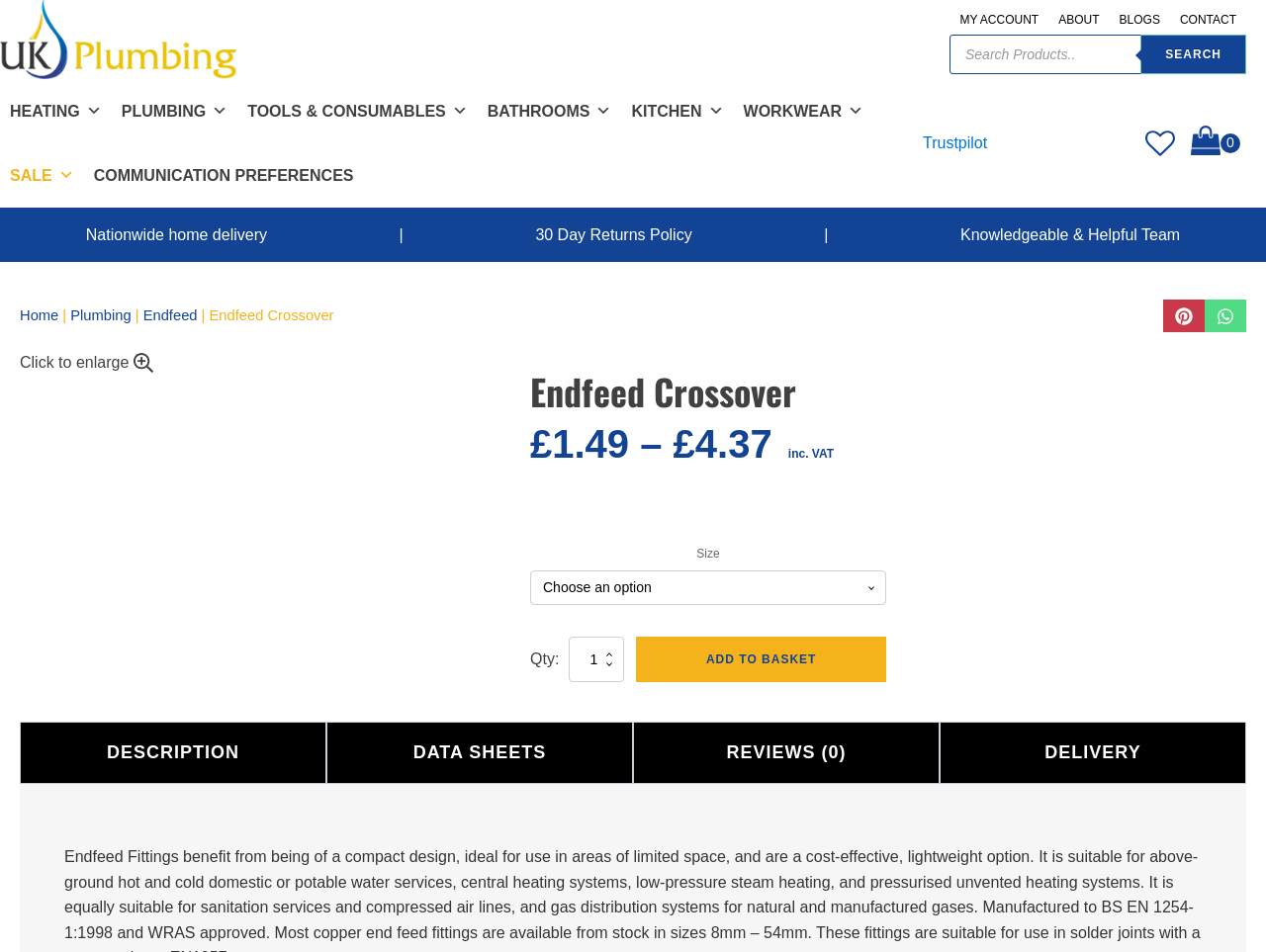Explain the webpage's layout and main content in detail.

This webpage is an e-commerce platform for UK Plumbing, a one-stop shop for heating and plumbing supplies. At the top left corner, there is a link to the homepage. Next to it, there are links to "MY ACCOUNT", "ABOUT", "BLOGS", and "CONTACT" in a horizontal navigation bar. On the right side of the top navigation bar, there is a search box with a "Search" button and a link to "Trustpilot".

Below the top navigation bar, there are several categories of products, including "HEATING", "PLUMBING", "TOOLS & CONSUMABLES", "BATHROOMS", "KITCHEN", "WORKWEAR", and "SALE", each with a dropdown menu. Next to these categories, there is a "COMMUNICATION PREFERENCES" link.

On the right side of the page, there is a shopping cart button with a heart icon next to it. Below the categories, there are three short paragraphs of text: "Nationwide home delivery", "30 Day Returns Policy", and "Knowledgeable & Helpful Team".

The main content of the page is a product description section. It starts with a breadcrumb navigation showing the path "Home > Plumbing > Endfeed > Endfeed Crossover". Below the breadcrumb, there is a product image with a "Click to enlarge" link and a search icon. The product title "Endfeed Crossover" is displayed in a large font, followed by the product price "£1.49 - £4.37 inc. VAT". There is a dropdown menu to select the product size and a quantity input field with a "ADD TO BASKET" button.

Below the product description, there are four tabs: "DESCRIPTION", "DATA SHEETS", "REVIEWS (0)", and "DELIVERY". Each tab has a link to its corresponding content. At the bottom of the page, there are social media sharing links, including "SHARE ON PINTEREST" and "SHARE ON WHATSAPP".